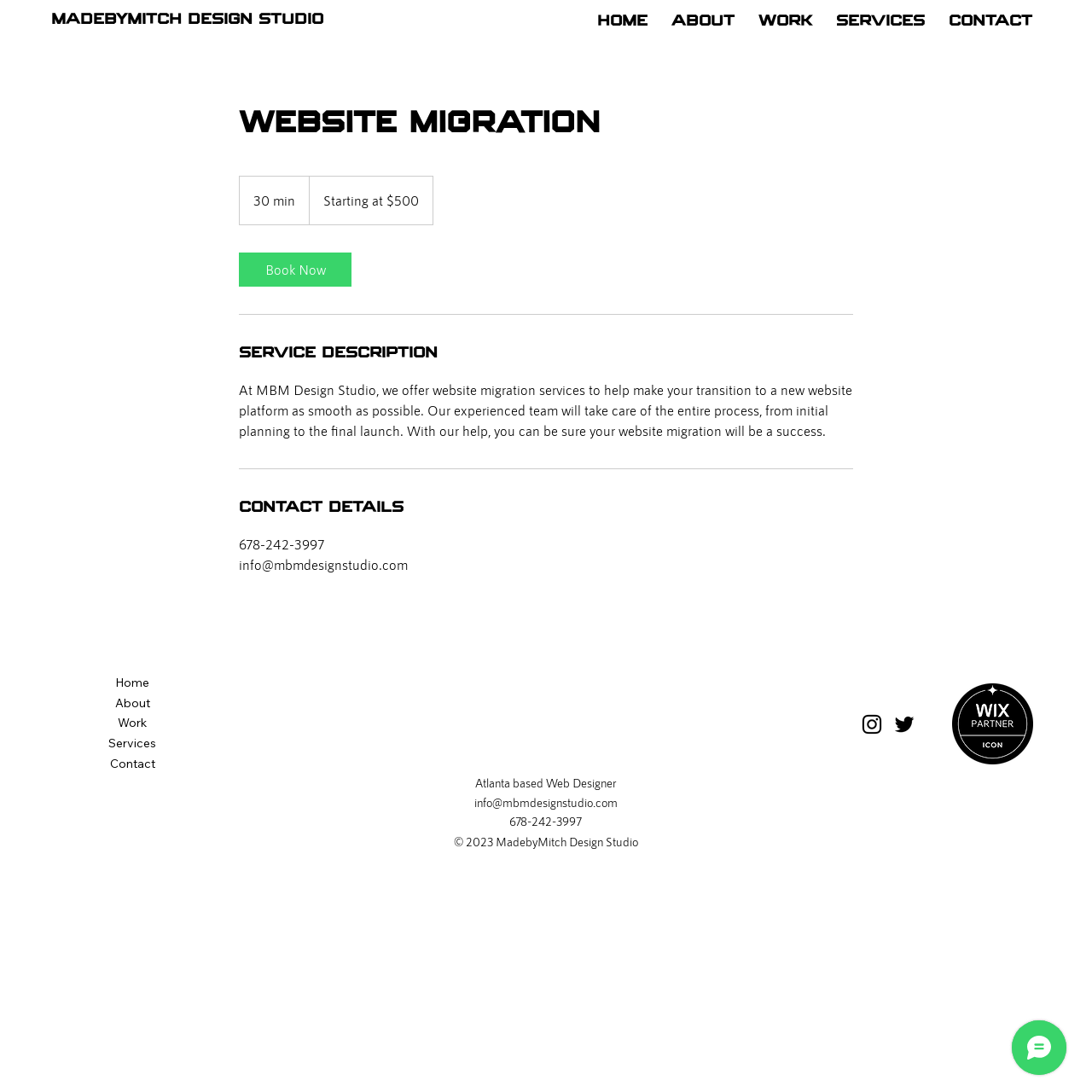Locate the bounding box coordinates of the clickable area needed to fulfill the instruction: "Contact MBM Design Studio via email".

[0.434, 0.728, 0.566, 0.741]